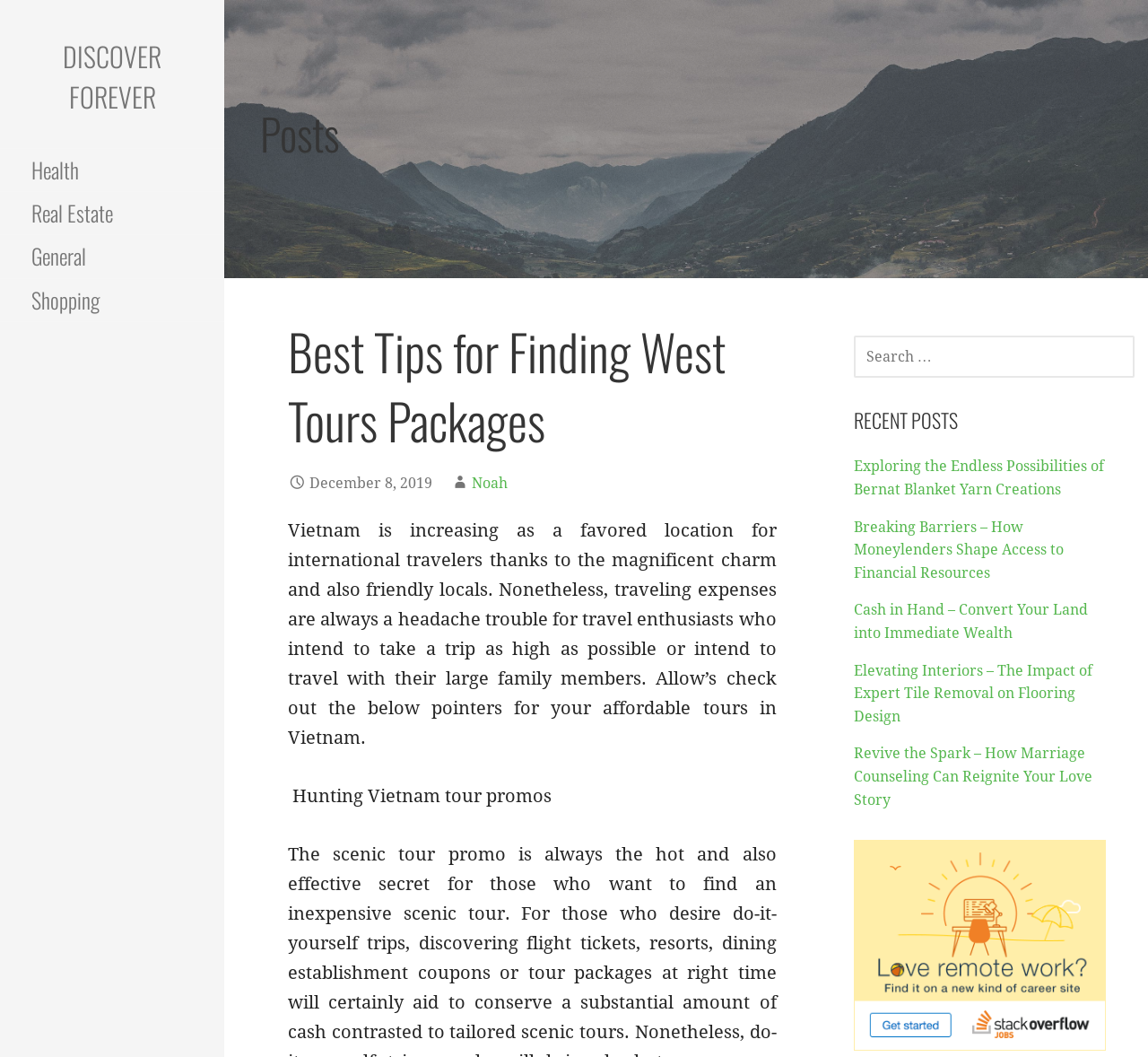Who is the author of the first post?
Kindly offer a detailed explanation using the data available in the image.

The author of the first post is mentioned as 'Noah', which is displayed below the heading 'Best Tips for Finding West Tours Packages'.